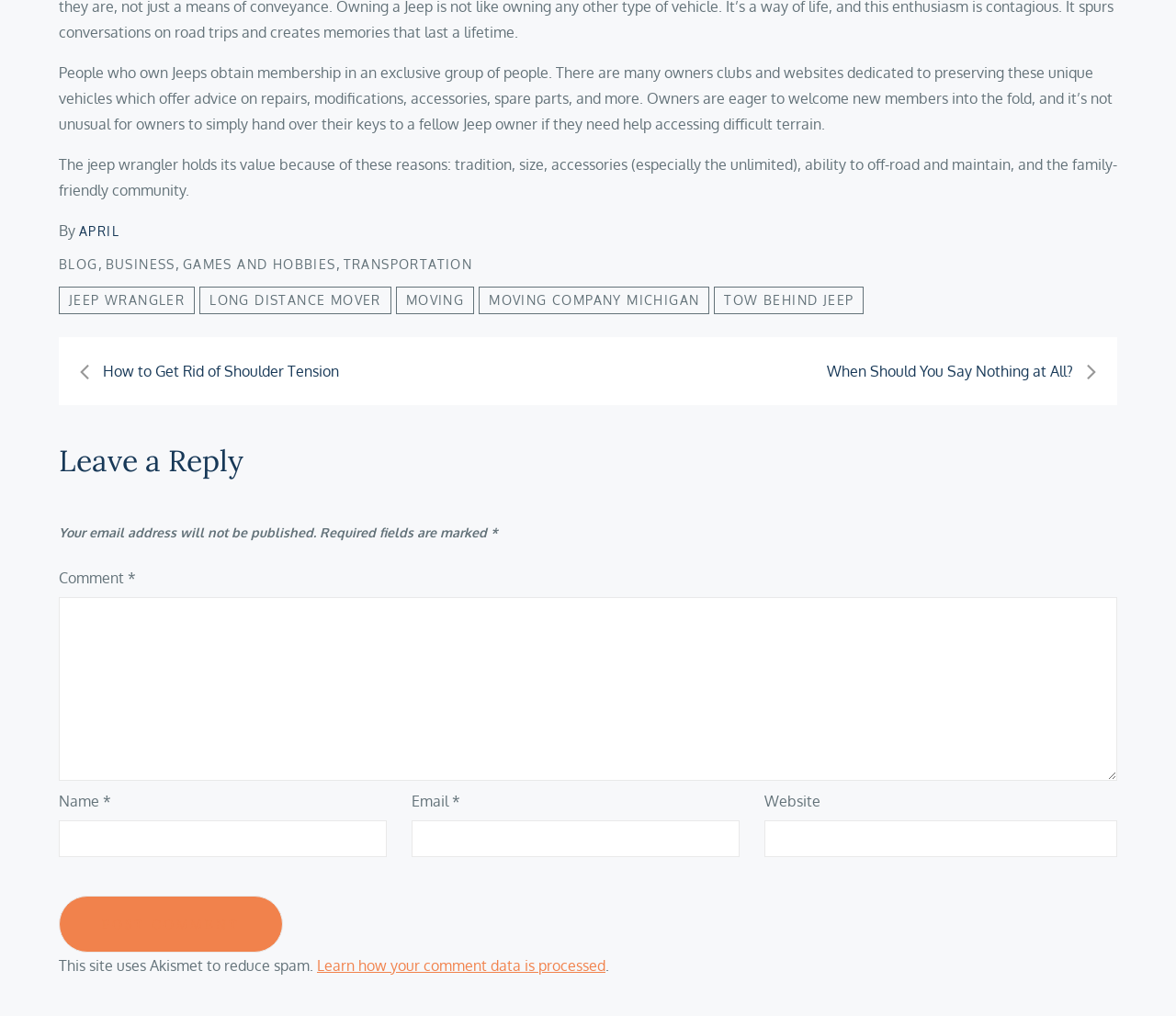Please identify the bounding box coordinates of the element's region that should be clicked to execute the following instruction: "Click on Learn how your comment data is processed". The bounding box coordinates must be four float numbers between 0 and 1, i.e., [left, top, right, bottom].

[0.27, 0.941, 0.515, 0.959]